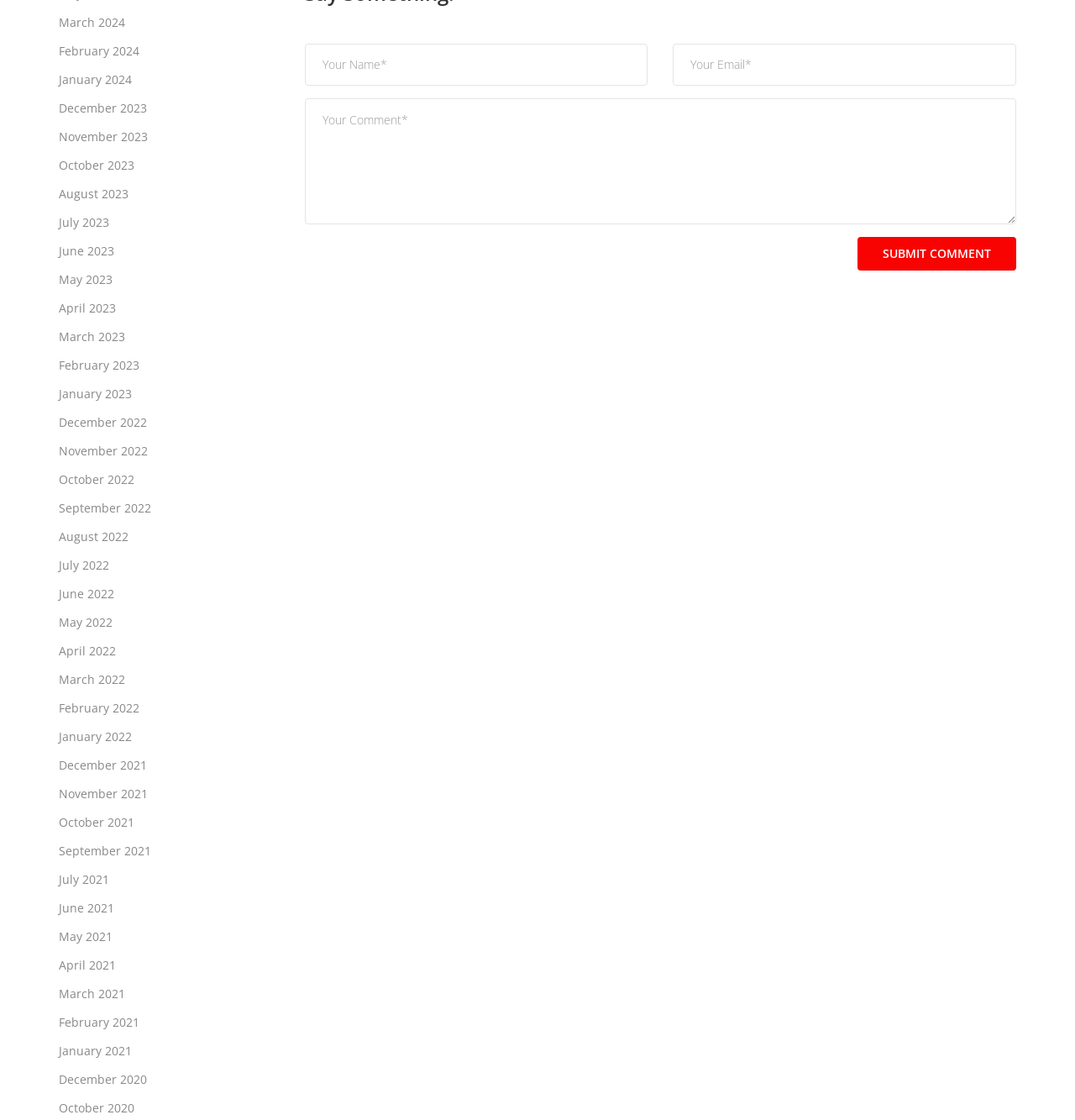What is the purpose of the textboxes?
Analyze the image and deliver a detailed answer to the question.

The webpage has three textboxes labeled 'Your Name*', 'Your Email*', and 'Your Comment*'. The 'SUBMIT COMMENT' button is located below these textboxes, indicating that the purpose of these textboxes is to submit a comment.